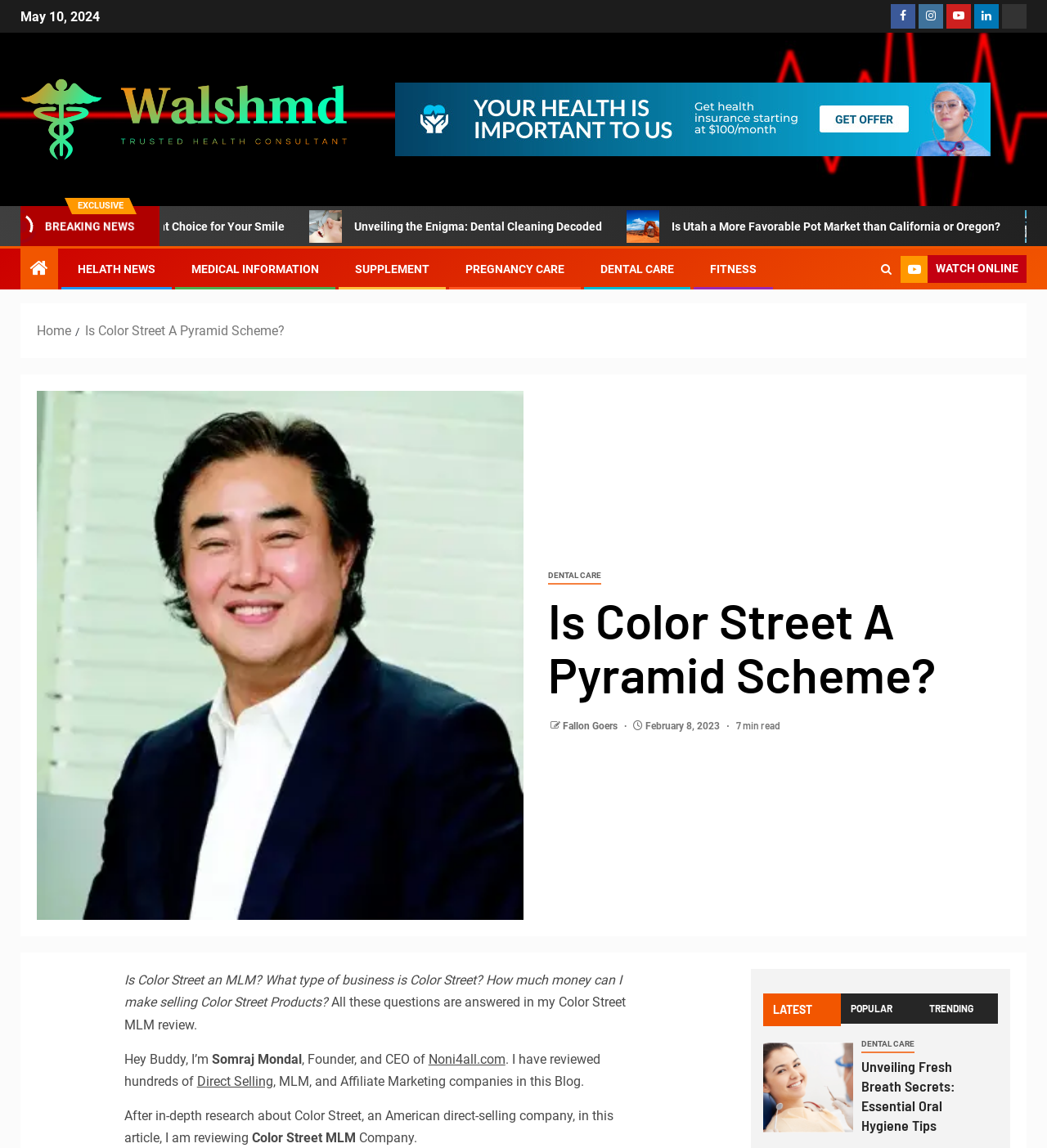Based on the image, give a detailed response to the question: How many tabs are there in the tablist?

I found a tablist at the bottom of the webpage with three tabs: 'LATEST', 'POPULAR', and 'TRENDING'. Therefore, there are three tabs in the tablist.